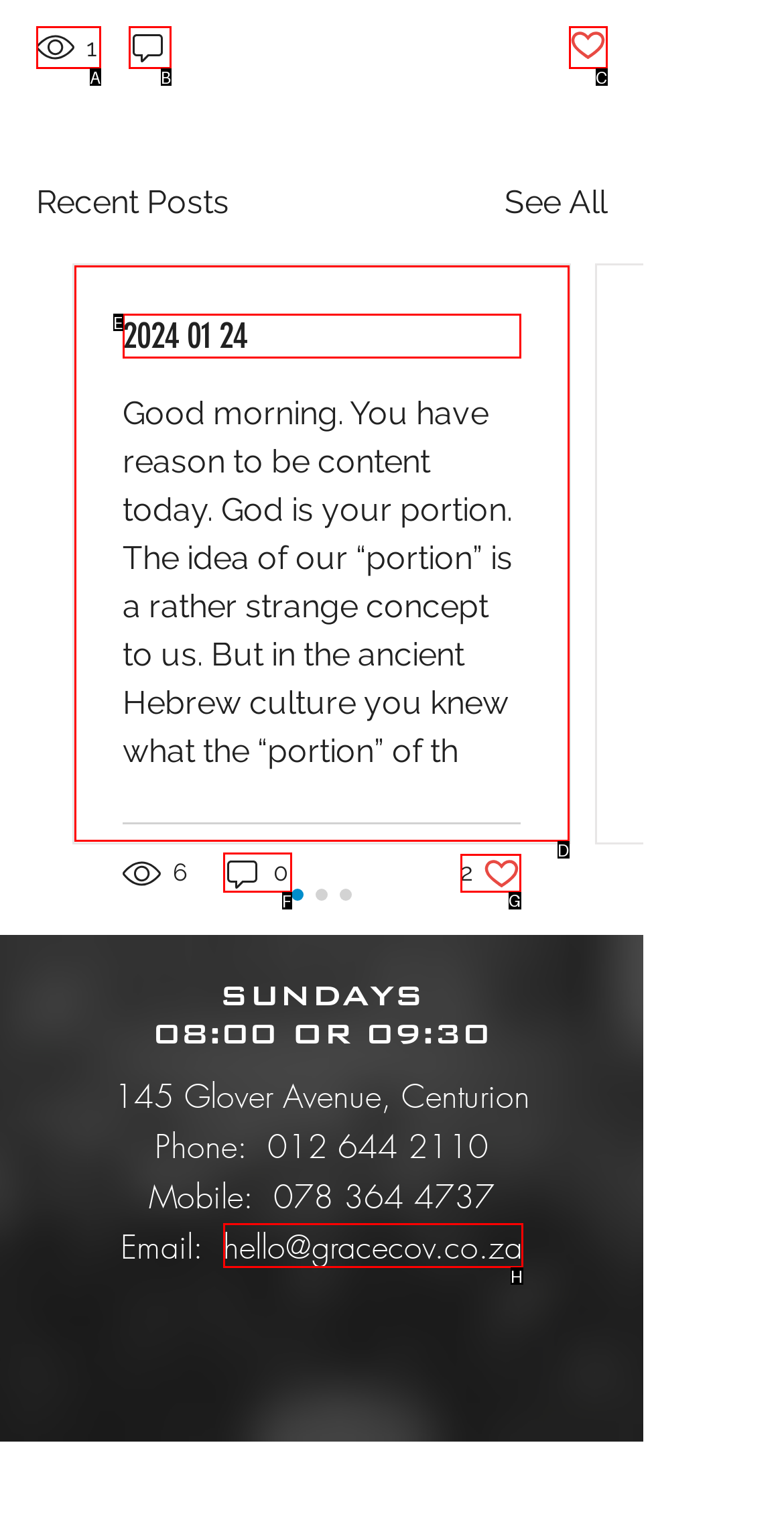For the task: Click the '0 comments' link, identify the HTML element to click.
Provide the letter corresponding to the right choice from the given options.

F